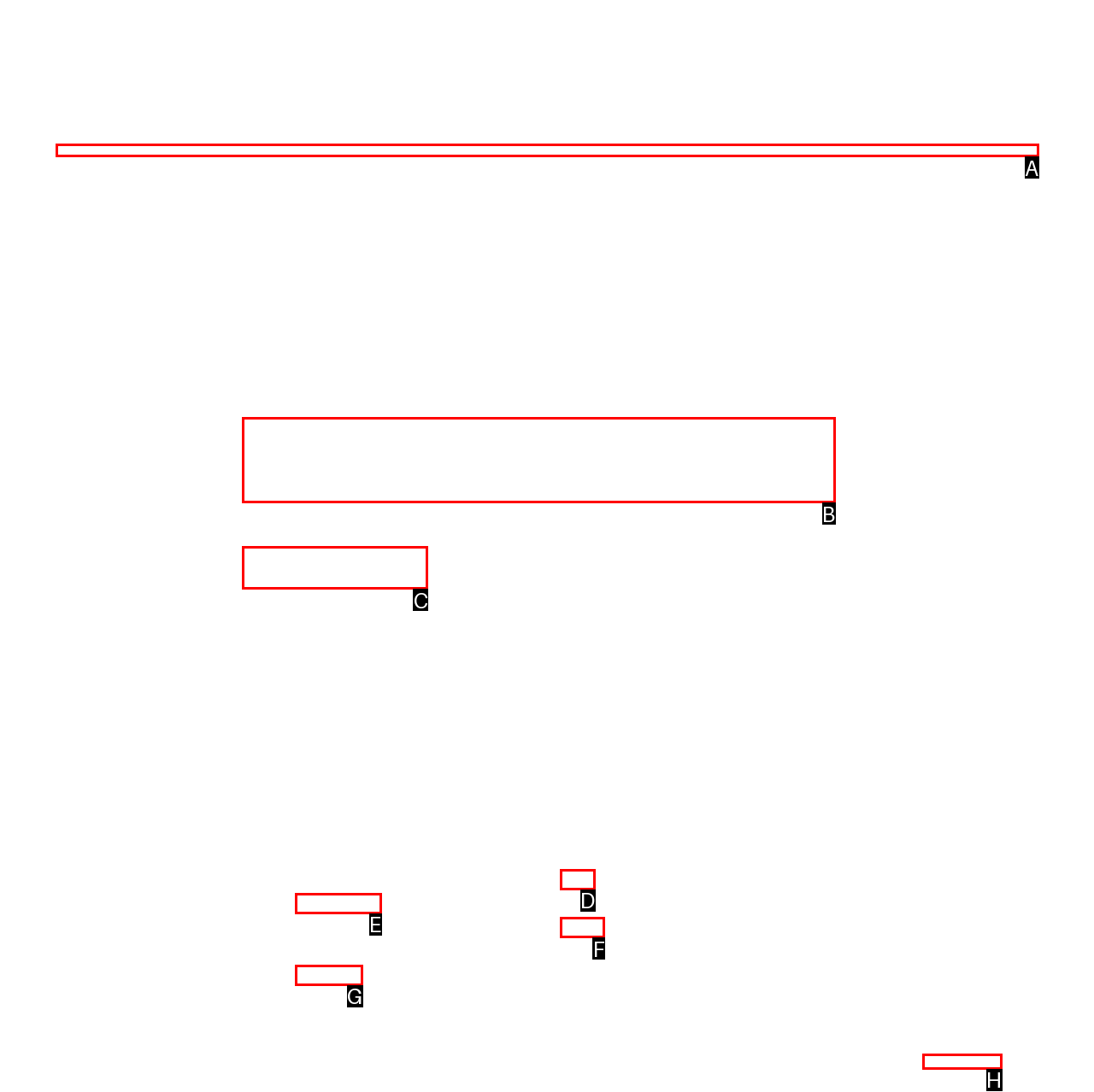Identify which HTML element to click to fulfill the following task: Click on the 'Contact' link. Provide your response using the letter of the correct choice.

F